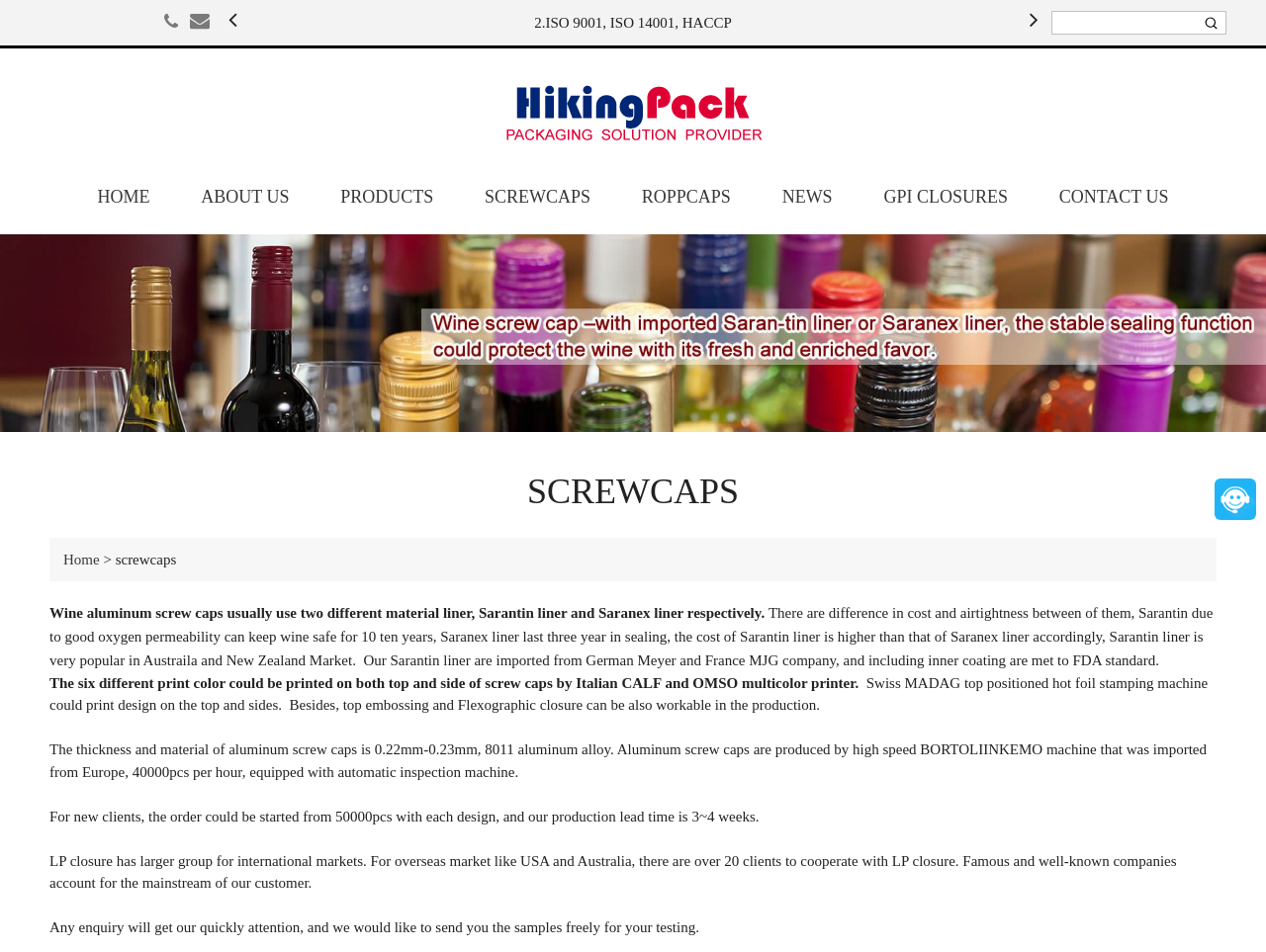Generate an in-depth caption that captures all aspects of the webpage.

The webpage is about aluminum screwcaps, specifically discussing the differences between Sarantin and Saranex liners used in wine aluminum screw caps. 

At the top of the page, there is a logo of Shandong Hikingpac Co., Ltd, accompanied by a link to the company's homepage. Below the logo, there are several links to different sections of the website, including HOME, ABOUT US, PRODUCTS, SCREWCAPS, ROPPCAPS, NEWS, GPI CLOSURES, and CONTACT US. 

On the left side of the page, there is a large image that spans the entire height of the page. 

The main content of the page starts with a heading "SCREWCAPS" followed by a brief introduction to wine aluminum screw caps and the two types of liners used. The text explains the differences in cost and airtightness between Sarantin and Saranex liners, as well as their respective characteristics and uses. 

Below the introduction, there are several paragraphs of text discussing the printing and production capabilities of the company, including the ability to print six different colors on both the top and side of screw caps, and the use of high-speed machines imported from Europe. 

The page also mentions the company's production lead time, minimum order quantity, and its international client base. Finally, there is a call to action, encouraging visitors to inquire about the products and receive free samples.